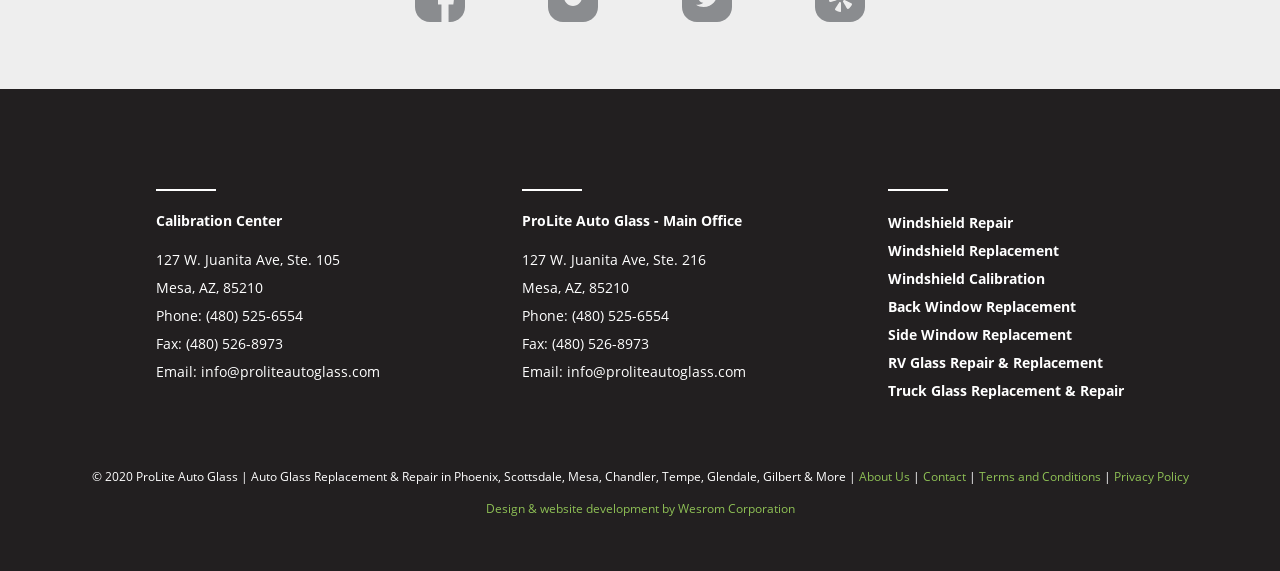Please identify the coordinates of the bounding box that should be clicked to fulfill this instruction: "Visit About Us page".

[0.671, 0.82, 0.711, 0.85]